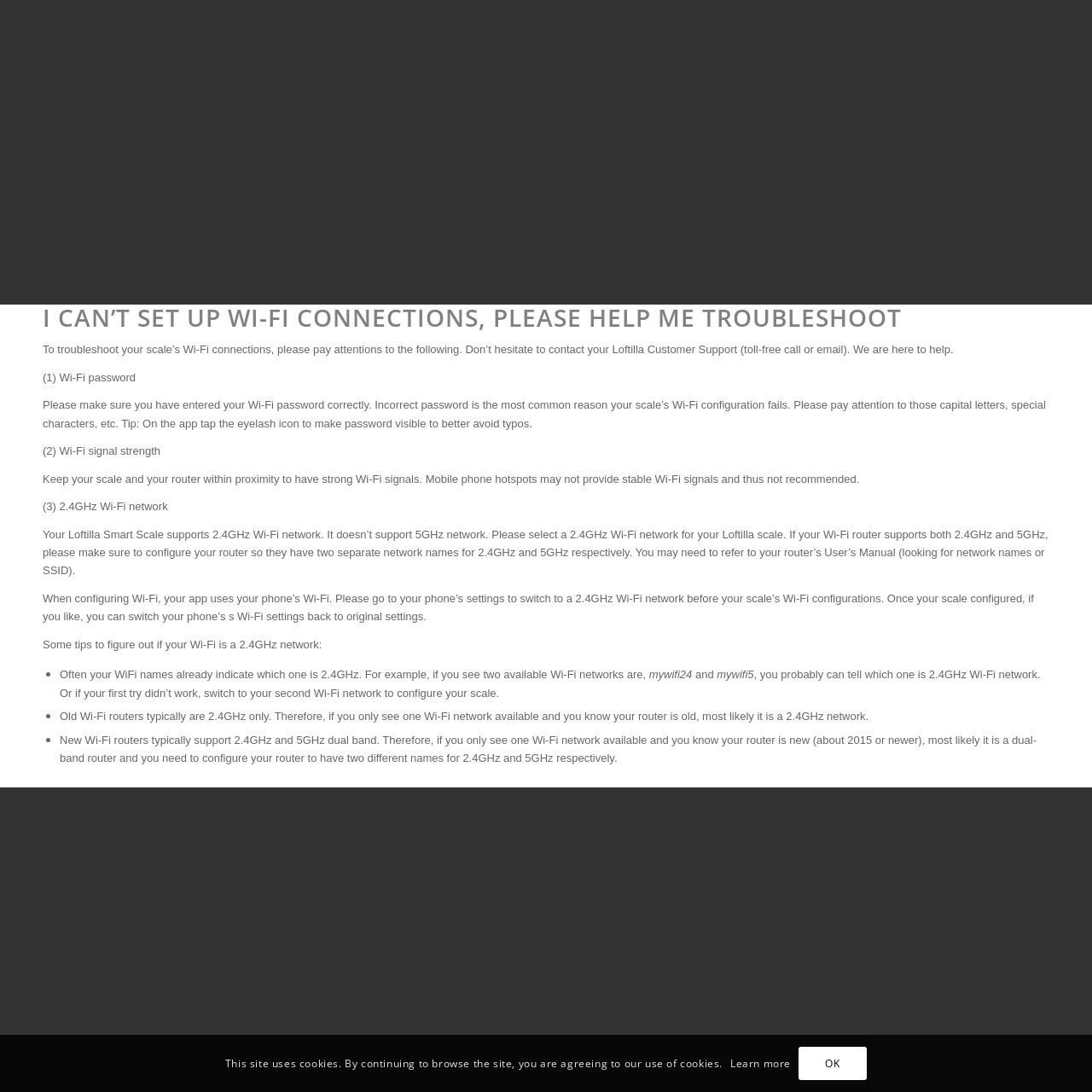What is the first step to troubleshoot Wi-Fi connections?
Respond to the question with a well-detailed and thorough answer.

The webpage suggests that the first step to troubleshoot Wi-Fi connections is to ensure that the Wi-Fi password is entered correctly, as incorrect passwords are a common reason for Wi-Fi configuration failures.